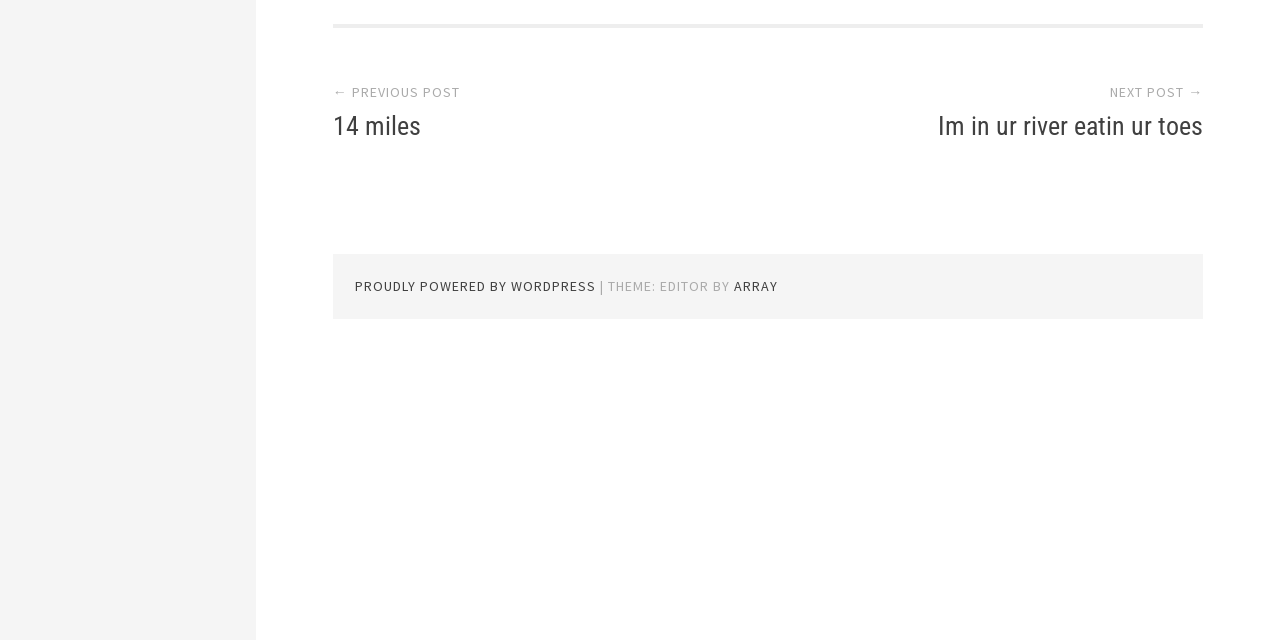Using the format (top-left x, top-left y, bottom-right x, bottom-right y), and given the element description, identify the bounding box coordinates within the screenshot: ← Previous Post 14 miles

[0.26, 0.174, 0.329, 0.221]